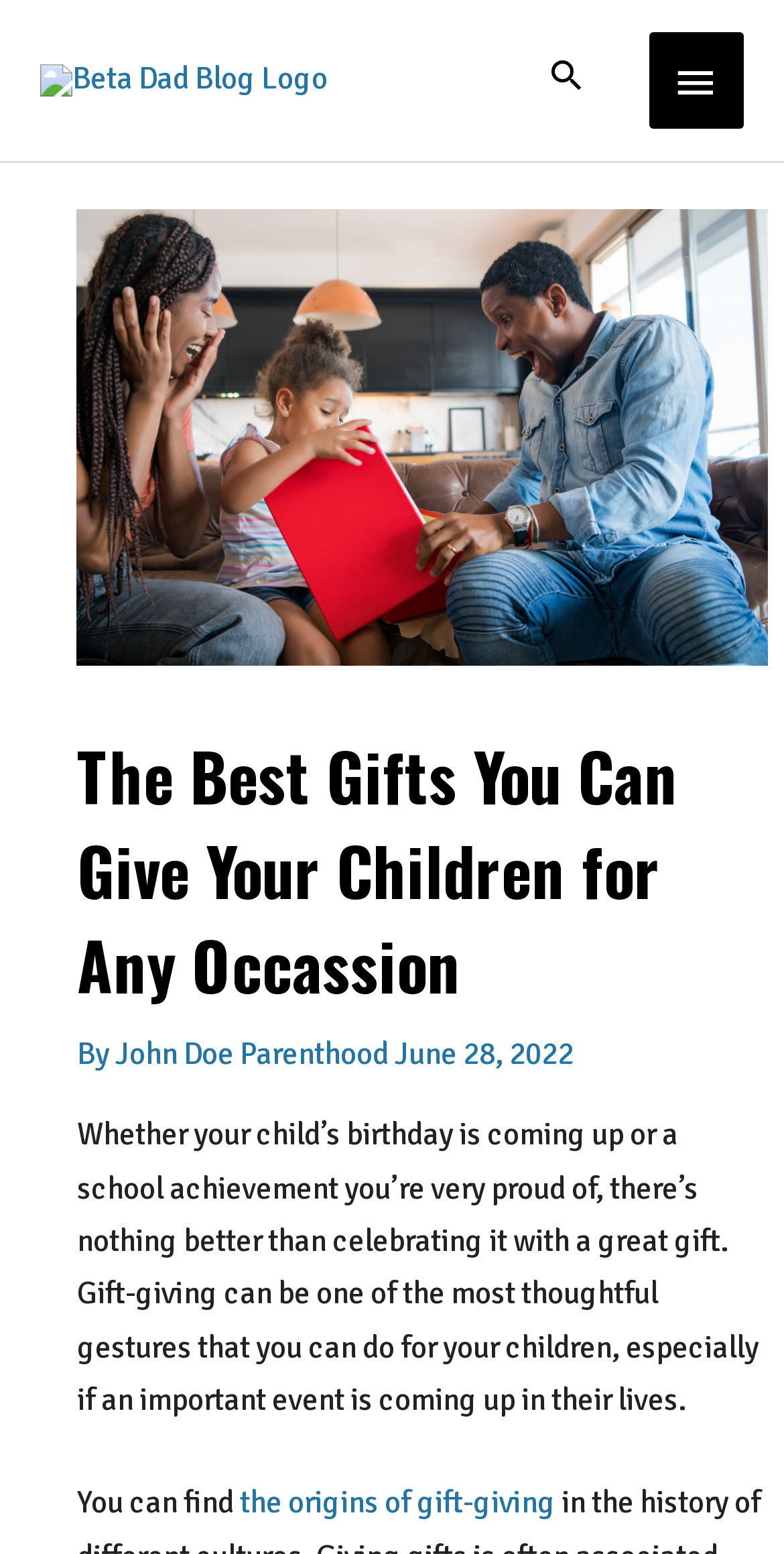Identify the title of the webpage and provide its text content.

The Best Gifts You Can Give Your Children for Any Occassion